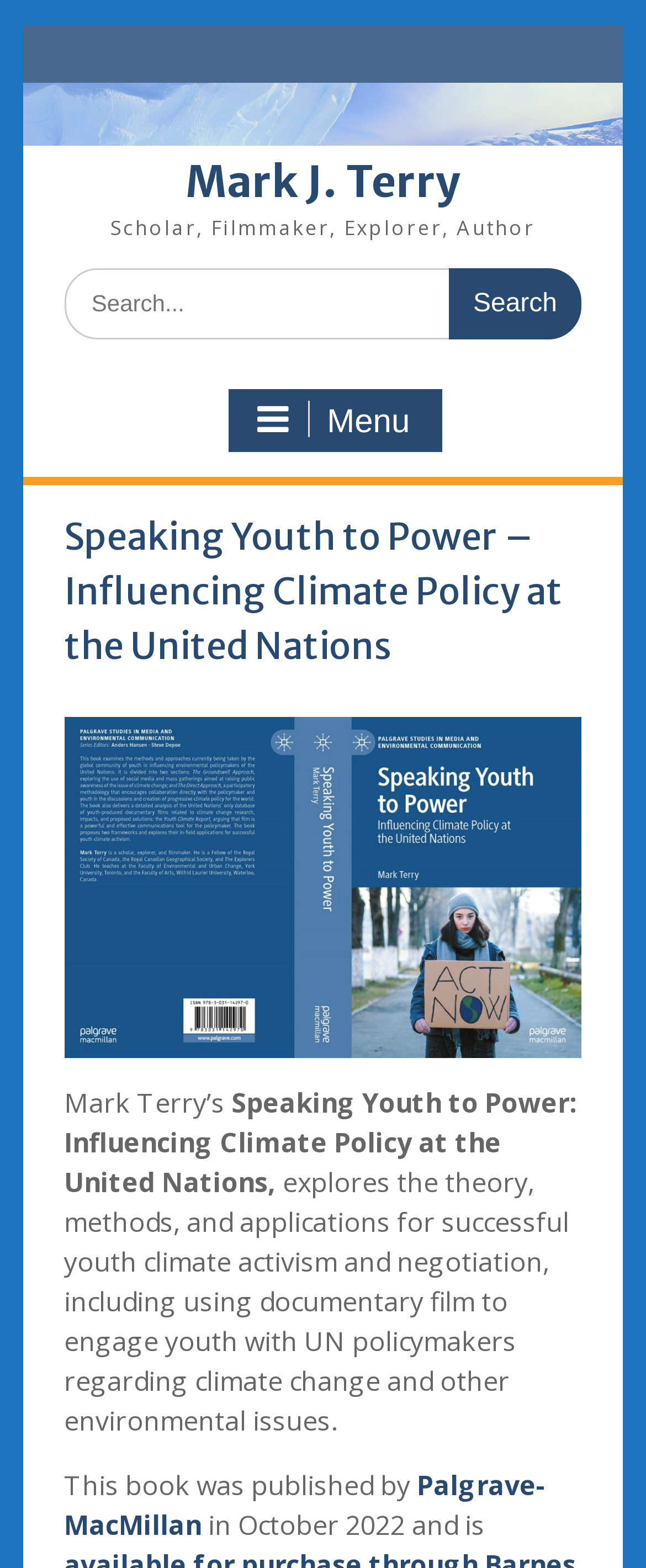What is the topic of the book?
Please respond to the question with a detailed and well-explained answer.

The topic of the book is mentioned in the text 'explores the theory, methods, and applications for successful youth climate activism and negotiation, including using documentary film to engage youth with UN policymakers regarding climate change and other environmental issues.' which suggests that the topic of the book is youth climate activism.